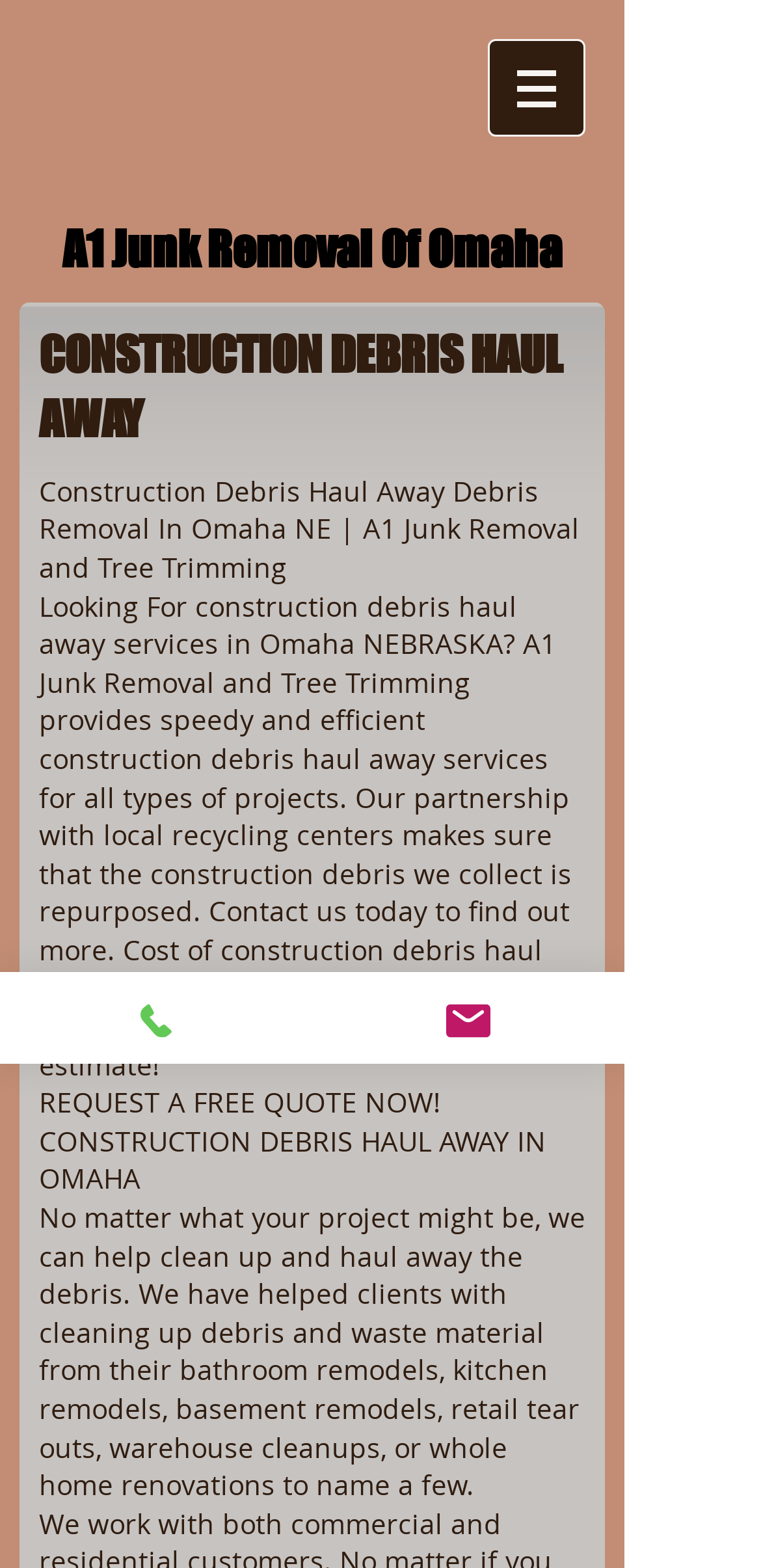Provide a brief response using a word or short phrase to this question:
What service does A1 Junk Removal provide?

Construction debris haul away